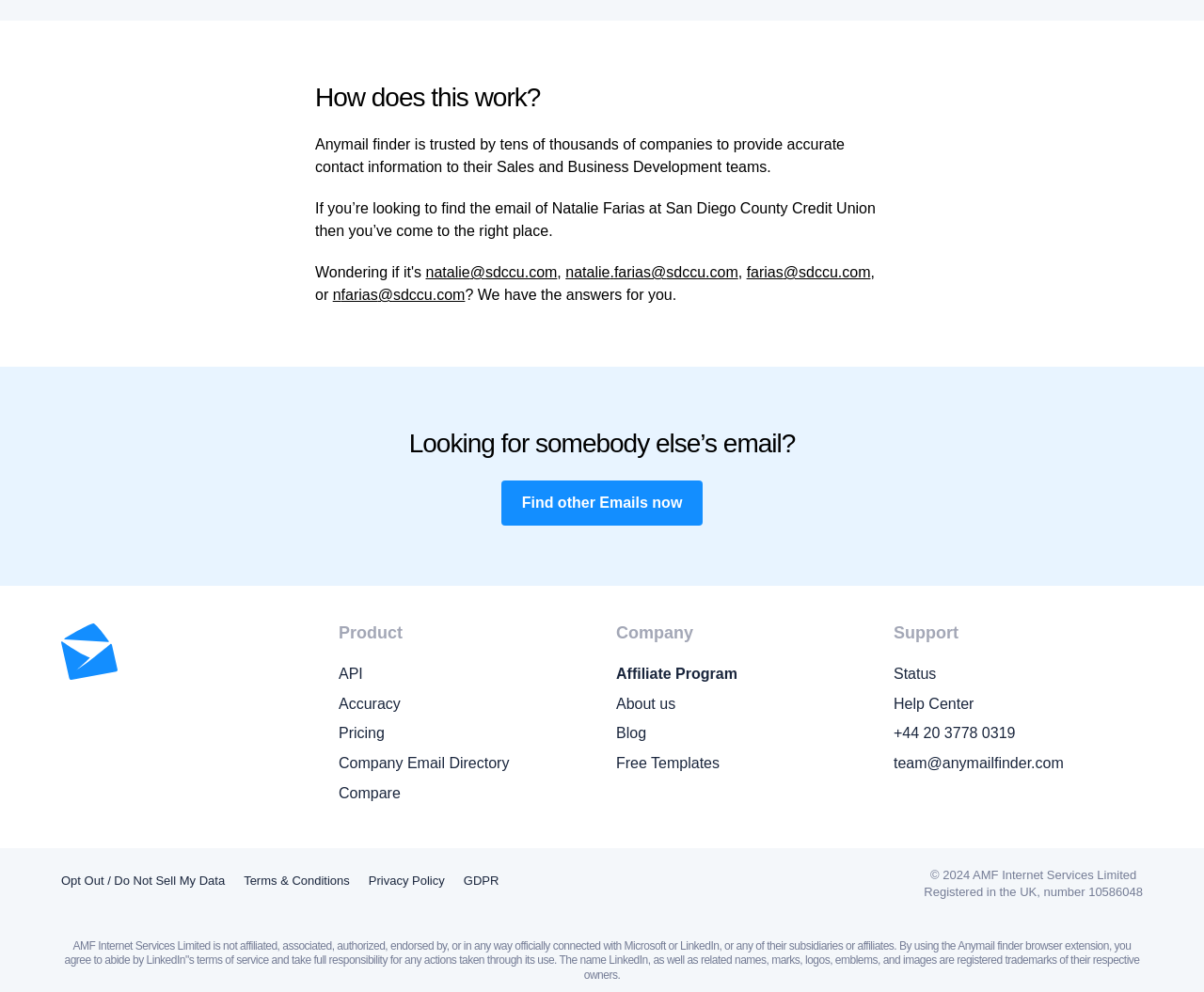Indicate the bounding box coordinates of the clickable region to achieve the following instruction: "Click on API."

[0.281, 0.667, 0.488, 0.692]